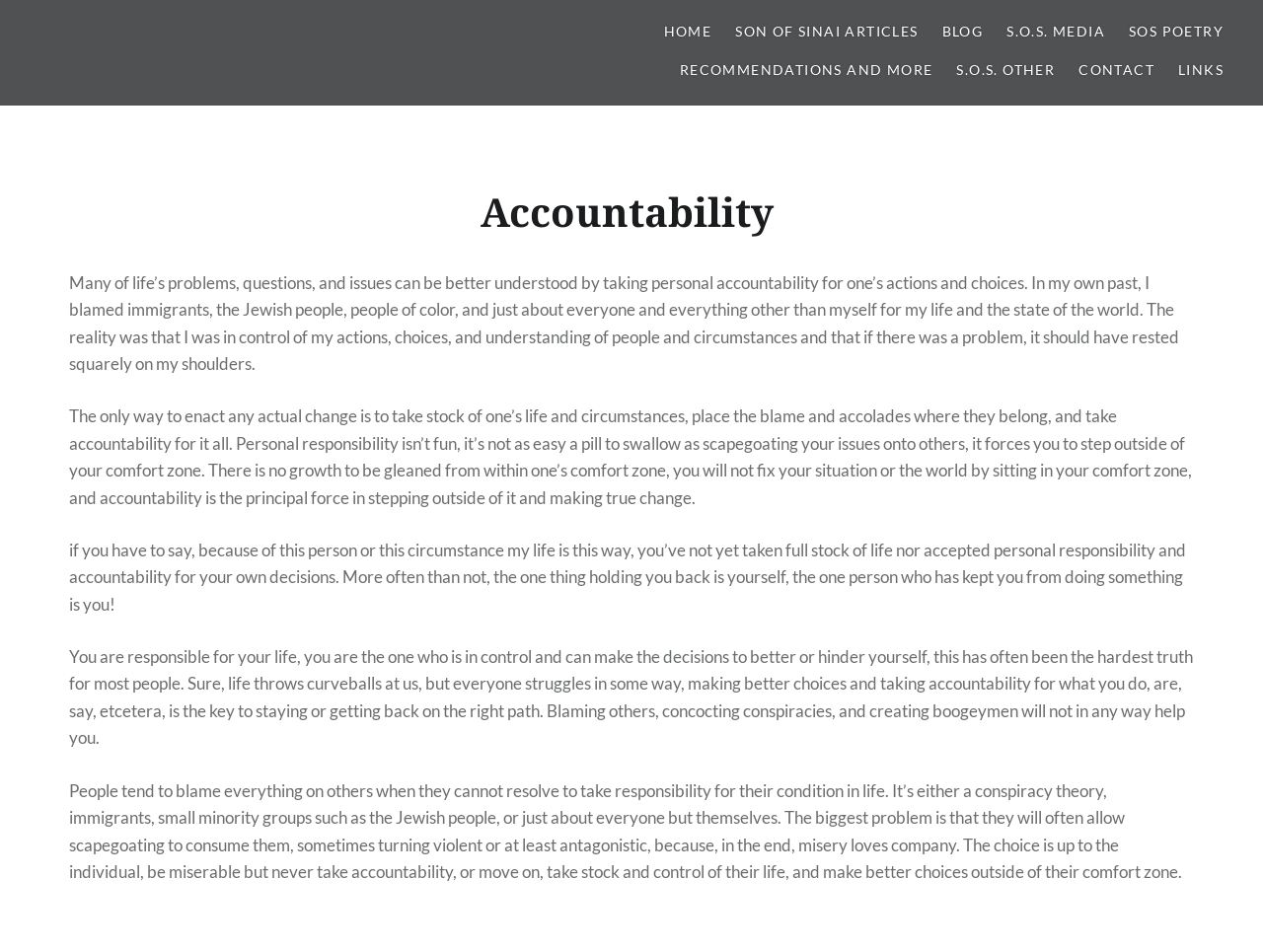Please specify the bounding box coordinates of the area that should be clicked to accomplish the following instruction: "go to home page". The coordinates should consist of four float numbers between 0 and 1, i.e., [left, top, right, bottom].

[0.525, 0.022, 0.563, 0.045]